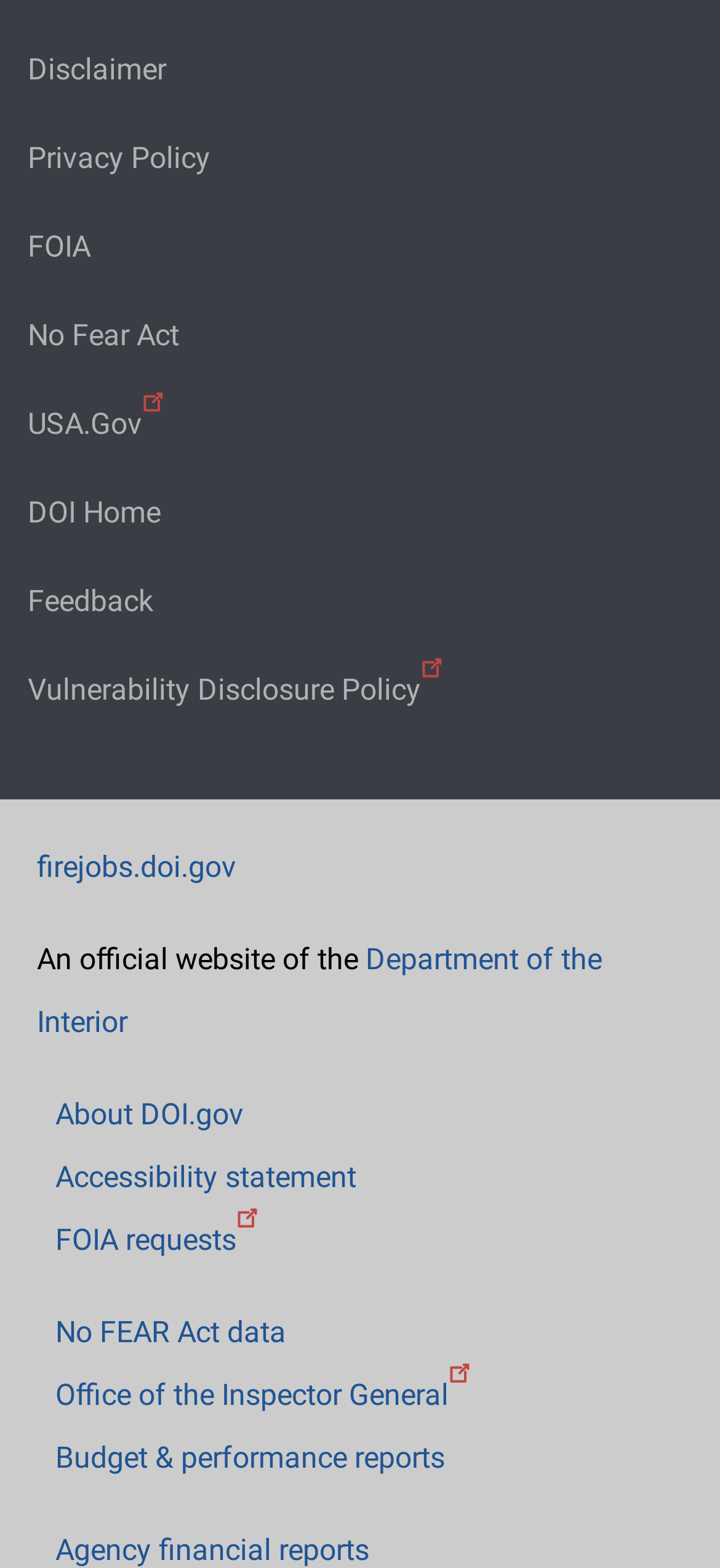How many external links are on the webpage?
Based on the screenshot, respond with a single word or phrase.

5